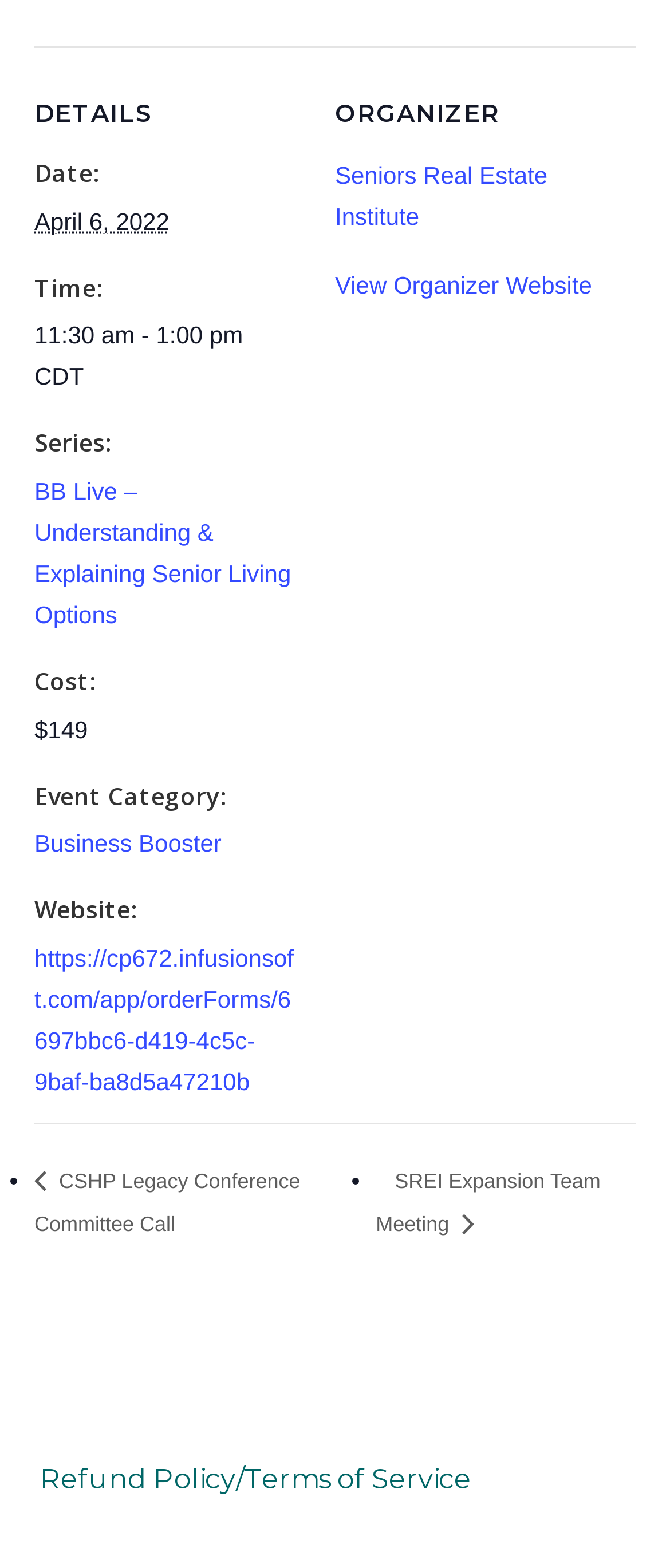Respond with a single word or phrase to the following question: What is the date of the event?

April 6, 2022